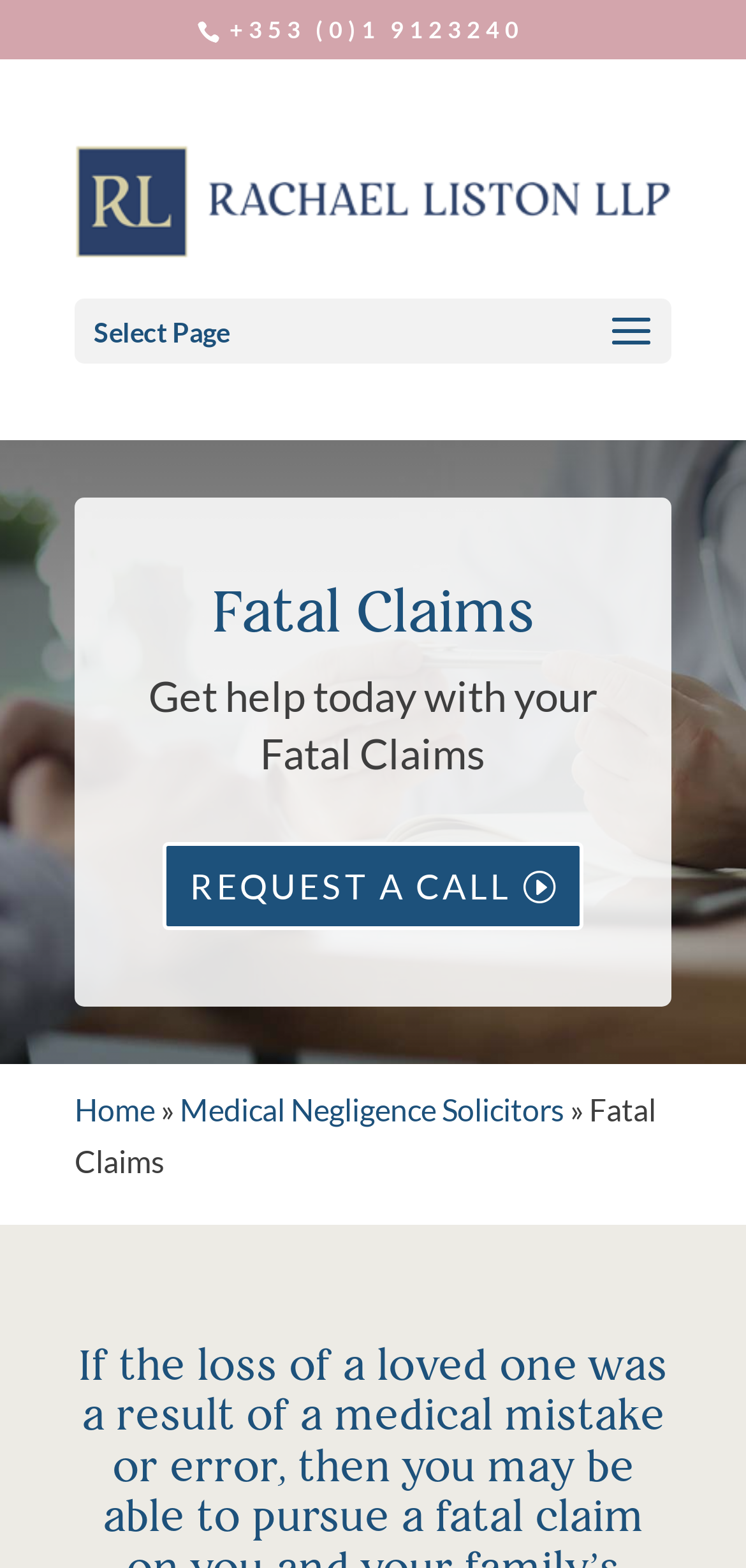Is the image of Rachael Liston above the 'Select Page' text? Analyze the screenshot and reply with just one word or a short phrase.

Yes